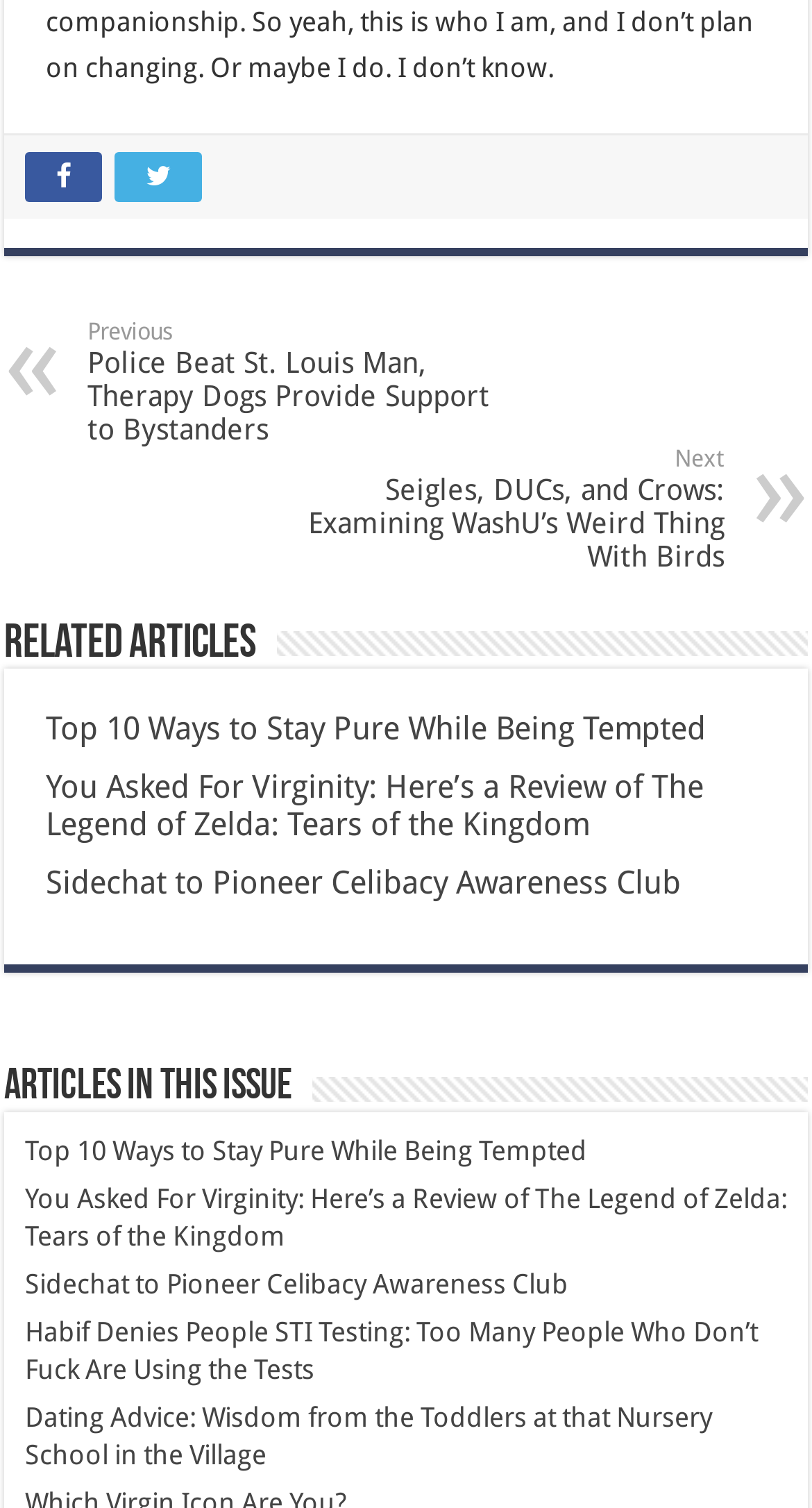Please determine the bounding box coordinates of the section I need to click to accomplish this instruction: "View the review of The Legend of Zelda: Tears of the Kingdom".

[0.056, 0.51, 0.867, 0.56]